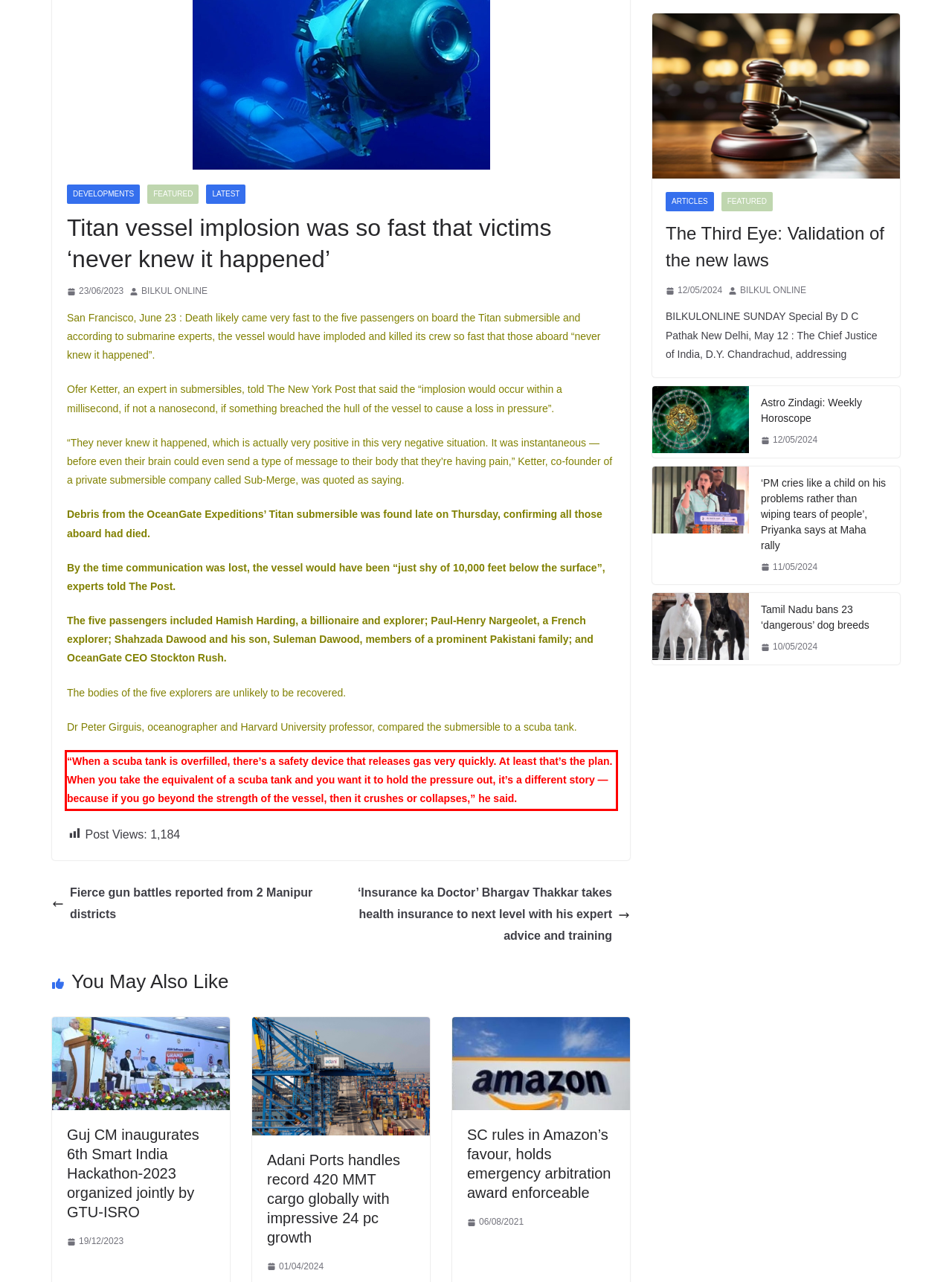Using the provided screenshot of a webpage, recognize and generate the text found within the red rectangle bounding box.

“When a scuba tank is overfilled, there’s a safety device that releases gas very quickly. At least that’s the plan. When you take the equivalent of a scuba tank and you want it to hold the pressure out, it’s a different story — because if you go beyond the strength of the vessel, then it crushes or collapses,” he said.